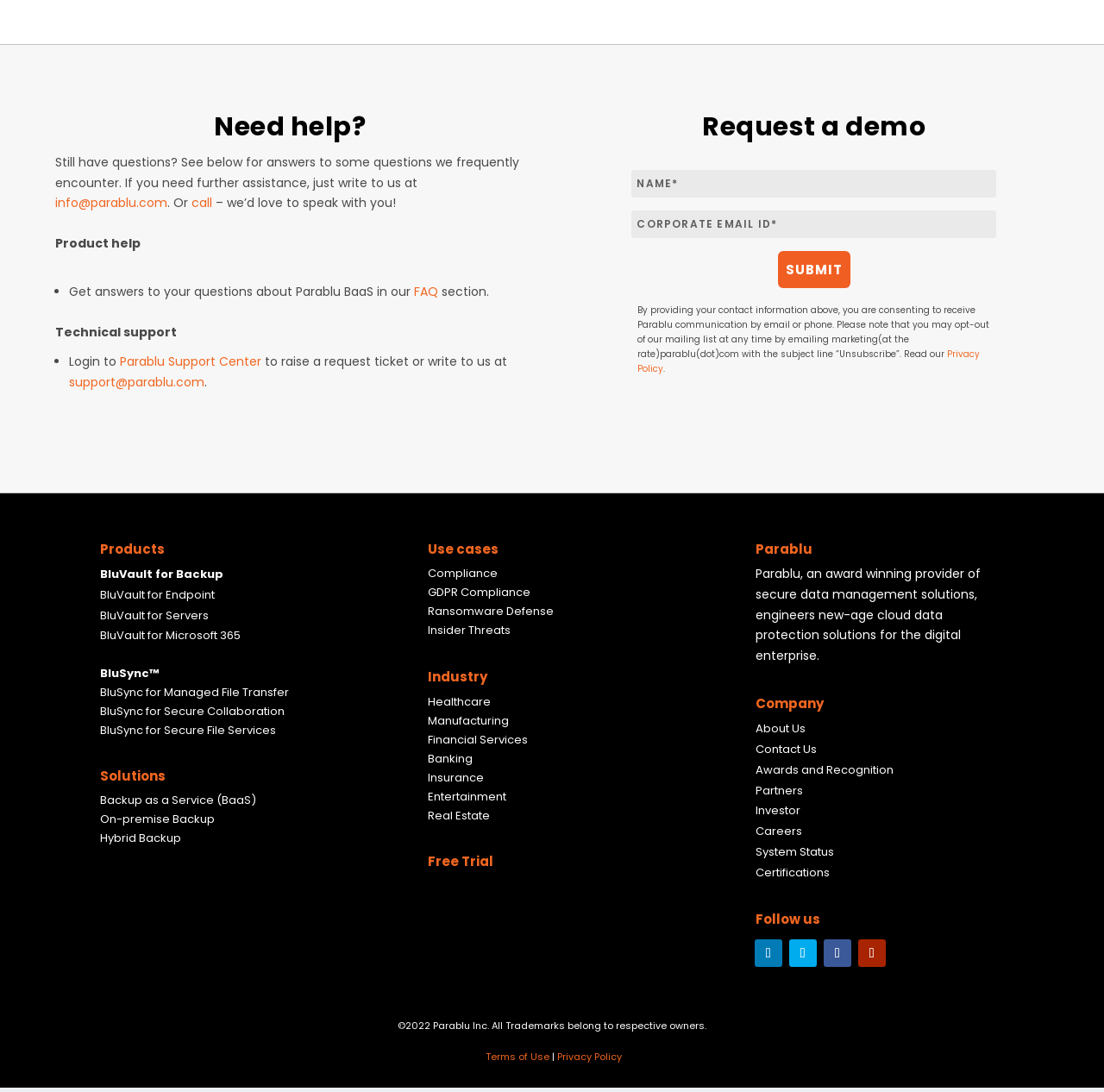Provide a single word or phrase answer to the question: 
How can I request a demo?

Fill out the form